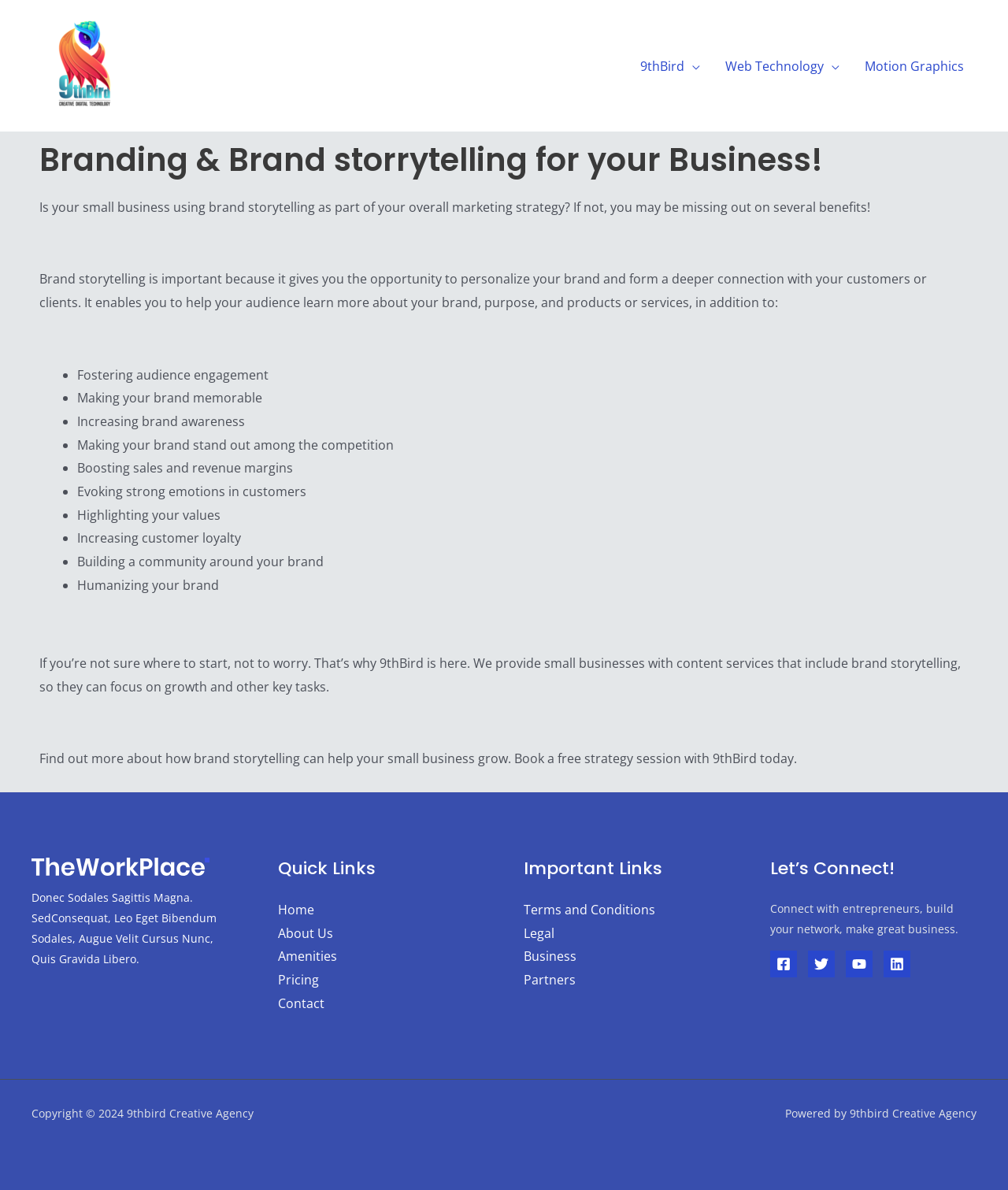Describe the entire webpage, focusing on both content and design.

The webpage is about branding and brand storytelling for small businesses, provided by 9thbird Creative Agency. At the top, there is a navigation bar with links to the agency's website, web technology, and motion graphics. Below the navigation bar, there is a main section with an article that discusses the importance of brand storytelling for small businesses. The article starts with a heading "Branding & Brand Storytelling for your Business!" and is followed by a paragraph of text that explains the benefits of brand storytelling.

The article then lists several benefits of brand storytelling, including fostering audience engagement, making the brand memorable, increasing brand awareness, and boosting sales and revenue margins. Each benefit is marked with a bullet point. After the list, there is another paragraph of text that encourages small businesses to use 9thbird's content services to focus on growth and other key tasks.

Below the main section, there is a footer section with four columns of widgets. The first column has a paragraph of text with a generic description. The second column has a heading "Quick Links" with links to the agency's home page, about us, amenities, pricing, and contact pages. The third column has a heading "Important Links" with links to terms and conditions, legal, business, and partners pages. The fourth column has a heading "Let's Connect!" with a paragraph of text encouraging entrepreneurs to connect and build their network.

At the bottom of the footer section, there are links to the agency's social media profiles, including Facebook, Twitter, YouTube, and LinkedIn, each with an accompanying image. Finally, there are two lines of text at the very bottom of the page, one with the copyright information and the other with a message saying "Powered by 9thbird Creative Agency".